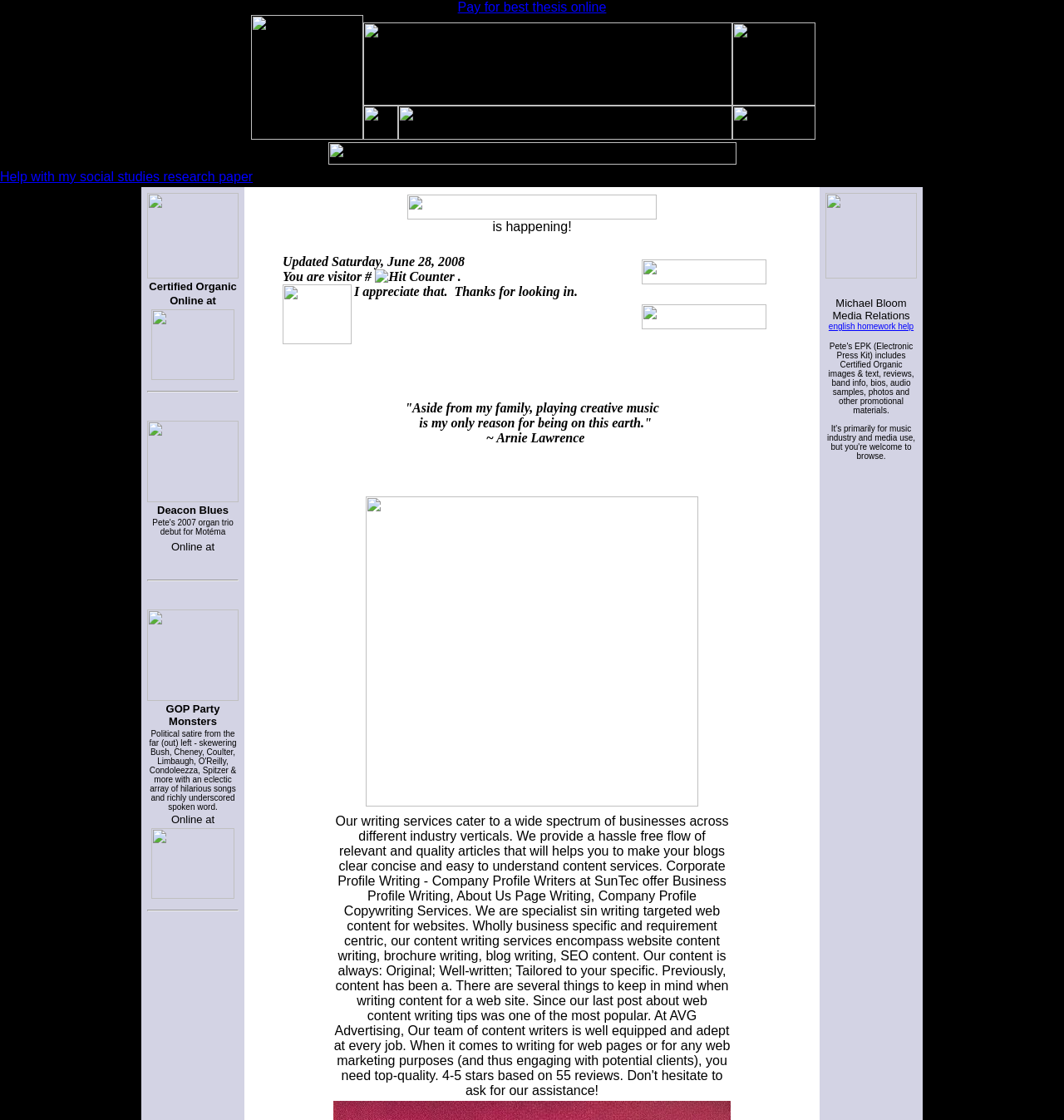Using the description: "english homework help", determine the UI element's bounding box coordinates. Ensure the coordinates are in the format of four float numbers between 0 and 1, i.e., [left, top, right, bottom].

[0.779, 0.287, 0.859, 0.295]